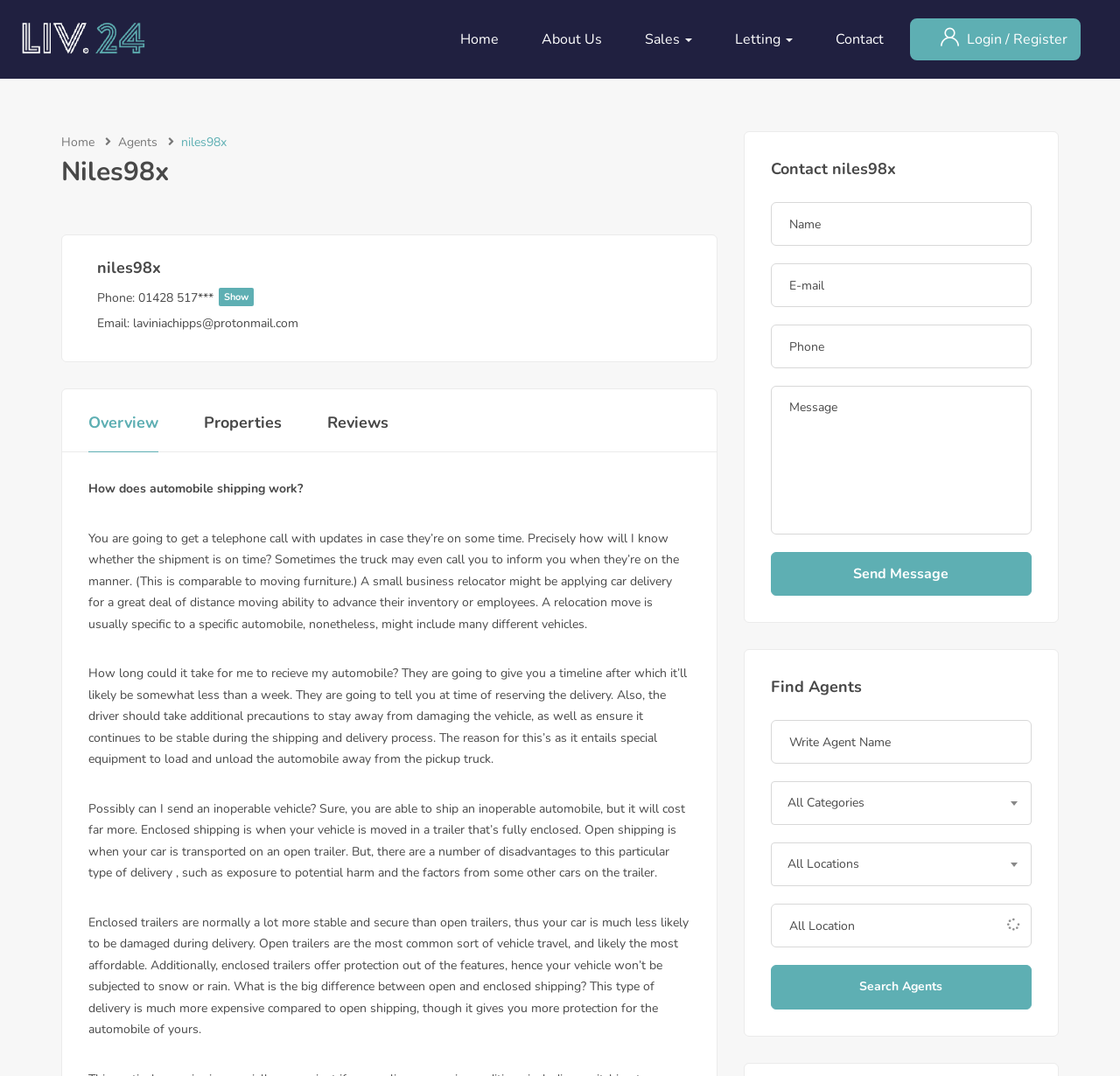From the screenshot, find the bounding box of the UI element matching this description: "name="filter-title" placeholder="Write Agent Name"". Supply the bounding box coordinates in the form [left, top, right, bottom], each a float between 0 and 1.

[0.688, 0.669, 0.921, 0.71]